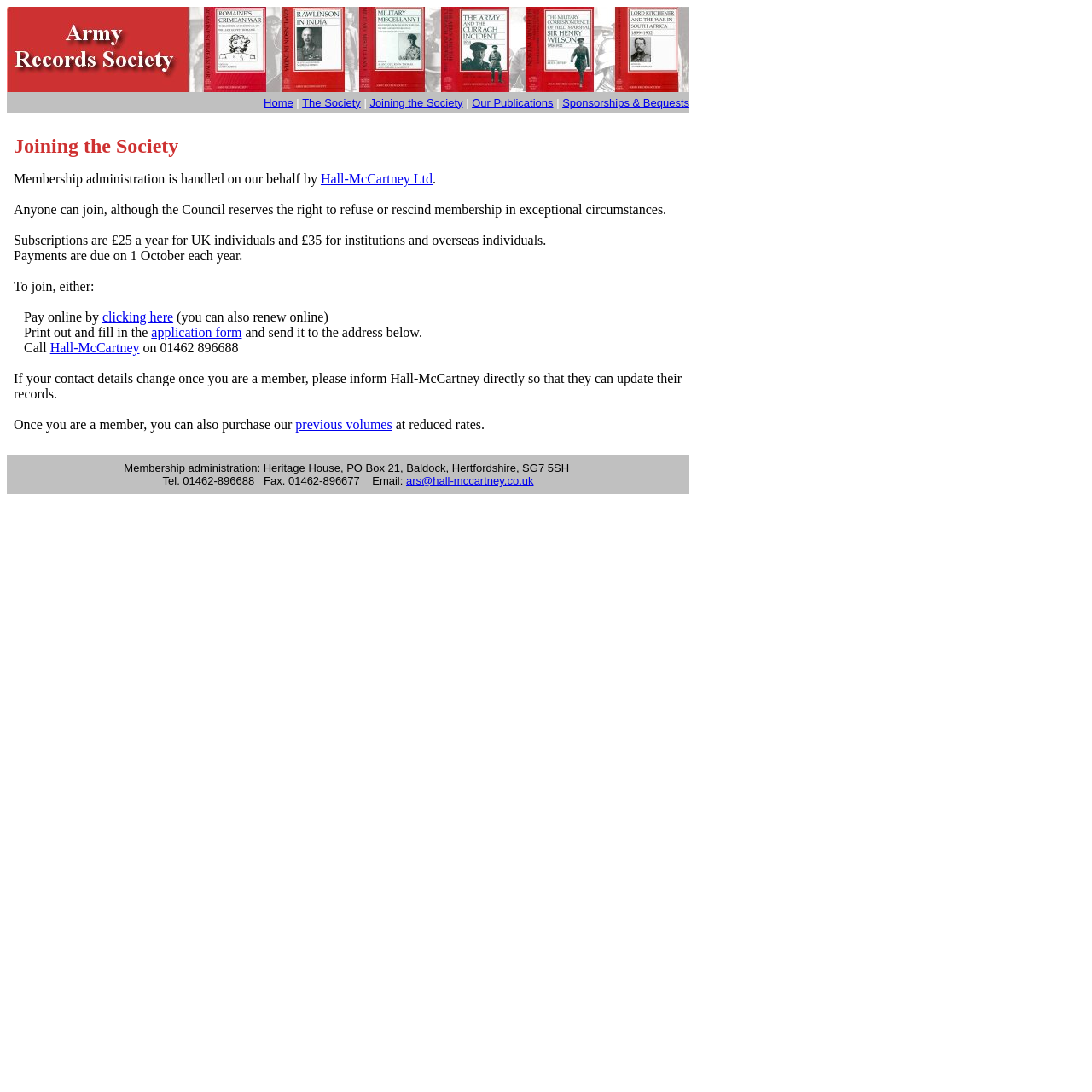Use a single word or phrase to answer the question: What can members purchase at reduced rates?

previous volumes